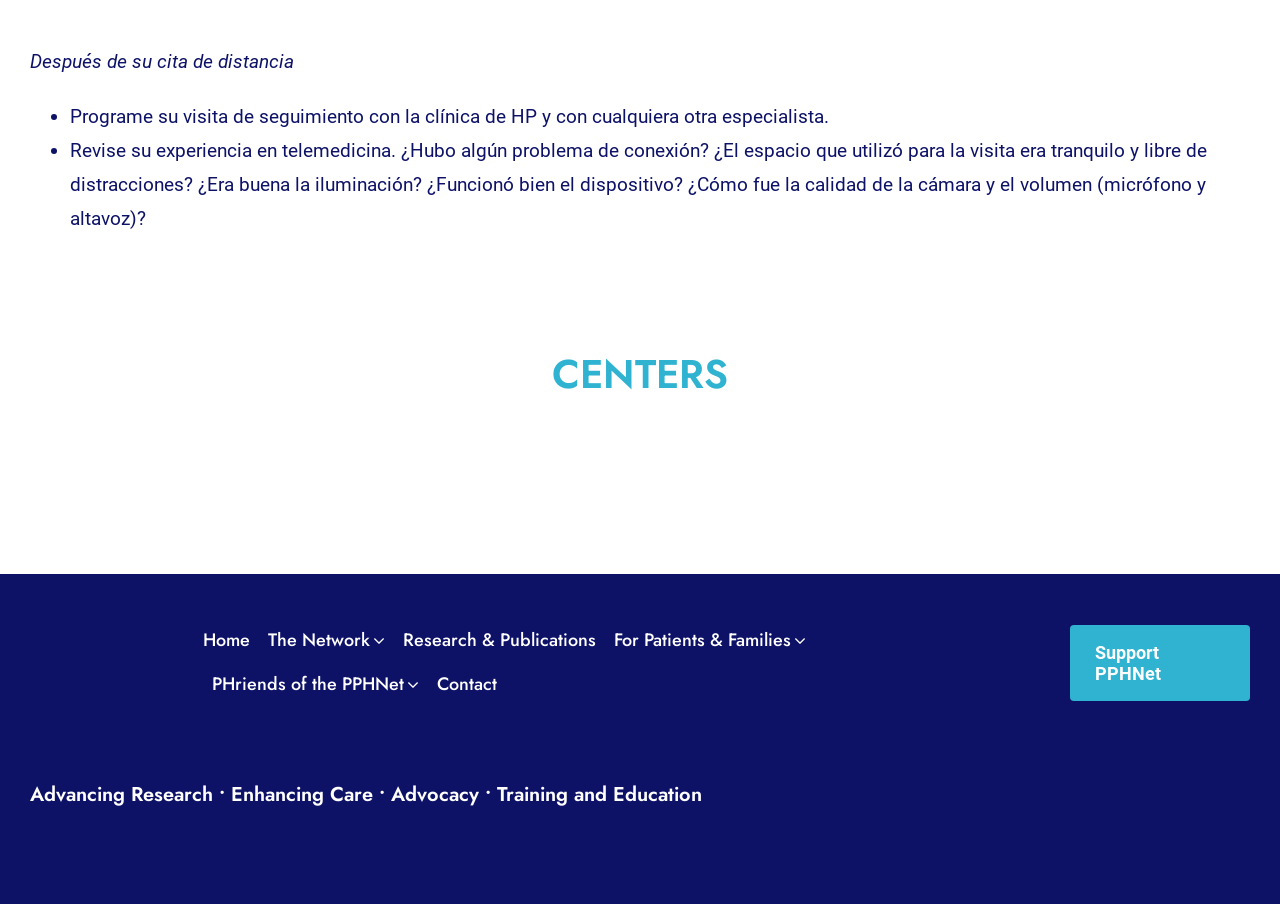What is the focus of the 'Advancing Research • Enhancing Care • Advocacy • Training and Education' heading?
Carefully examine the image and provide a detailed answer to the question.

The heading 'Advancing Research • Enhancing Care • Advocacy • Training and Education' suggests that the webpage is focused on the development of healthcare, specifically in areas of research, care, advocacy, and education.